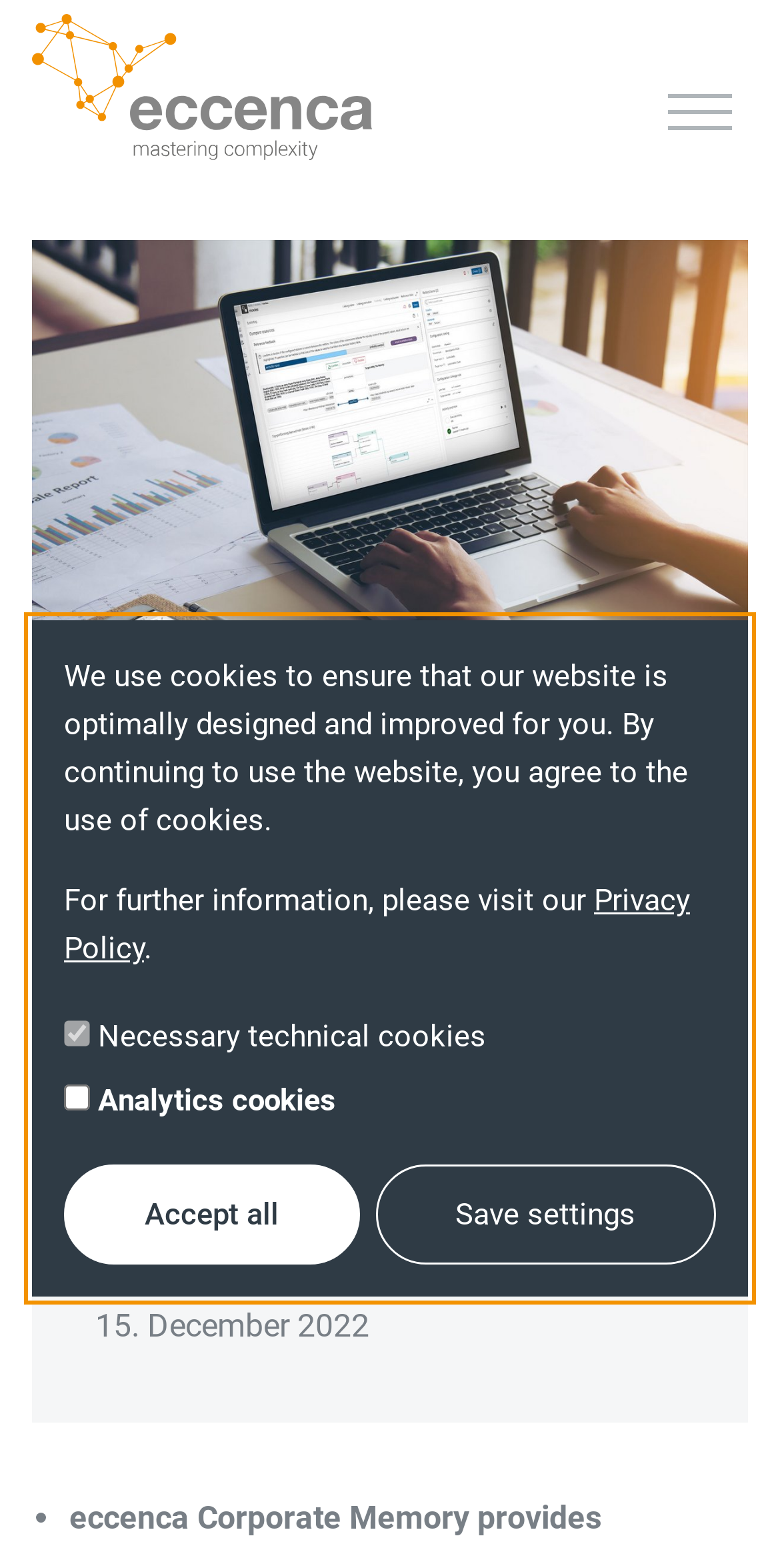Using the description: "title="zurück zur Startseite"", determine the UI element's bounding box coordinates. Ensure the coordinates are in the format of four float numbers between 0 and 1, i.e., [left, top, right, bottom].

[0.04, 0.069, 0.476, 0.093]